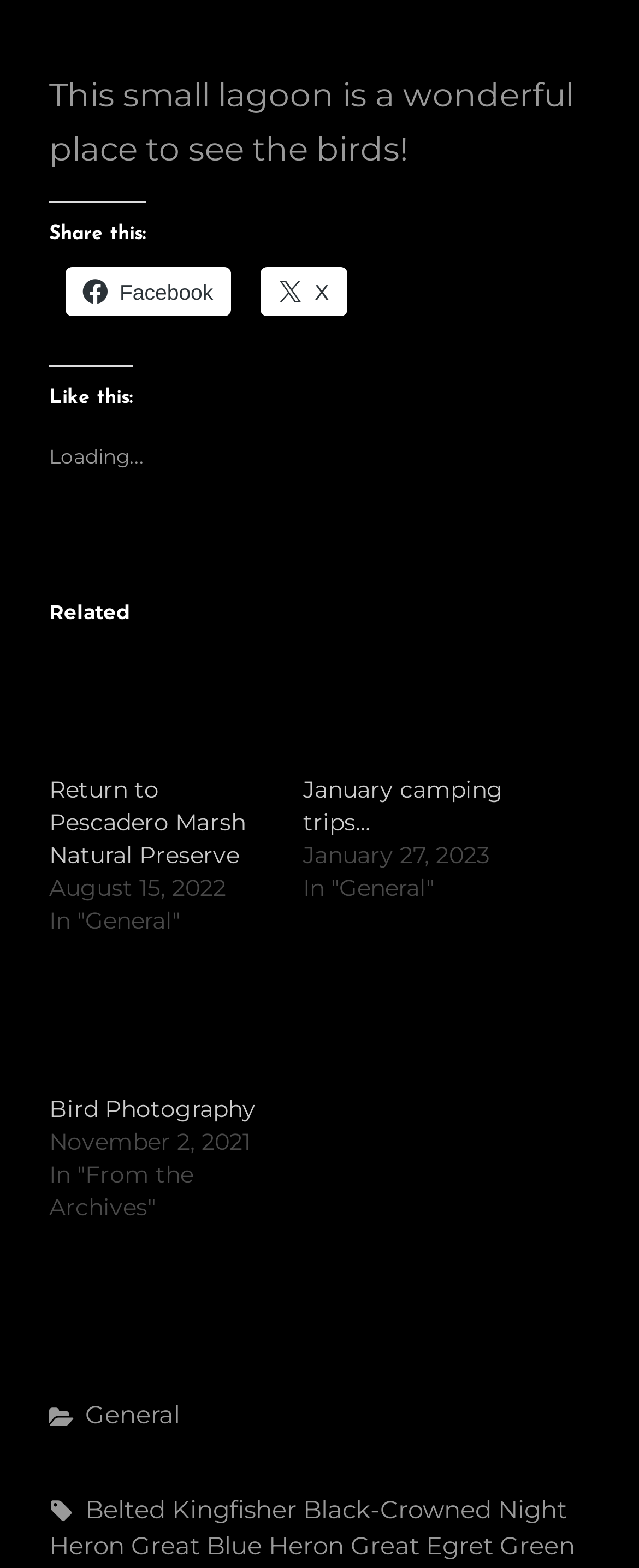Locate the coordinates of the bounding box for the clickable region that fulfills this instruction: "View Bird Photography".

[0.077, 0.616, 0.423, 0.697]